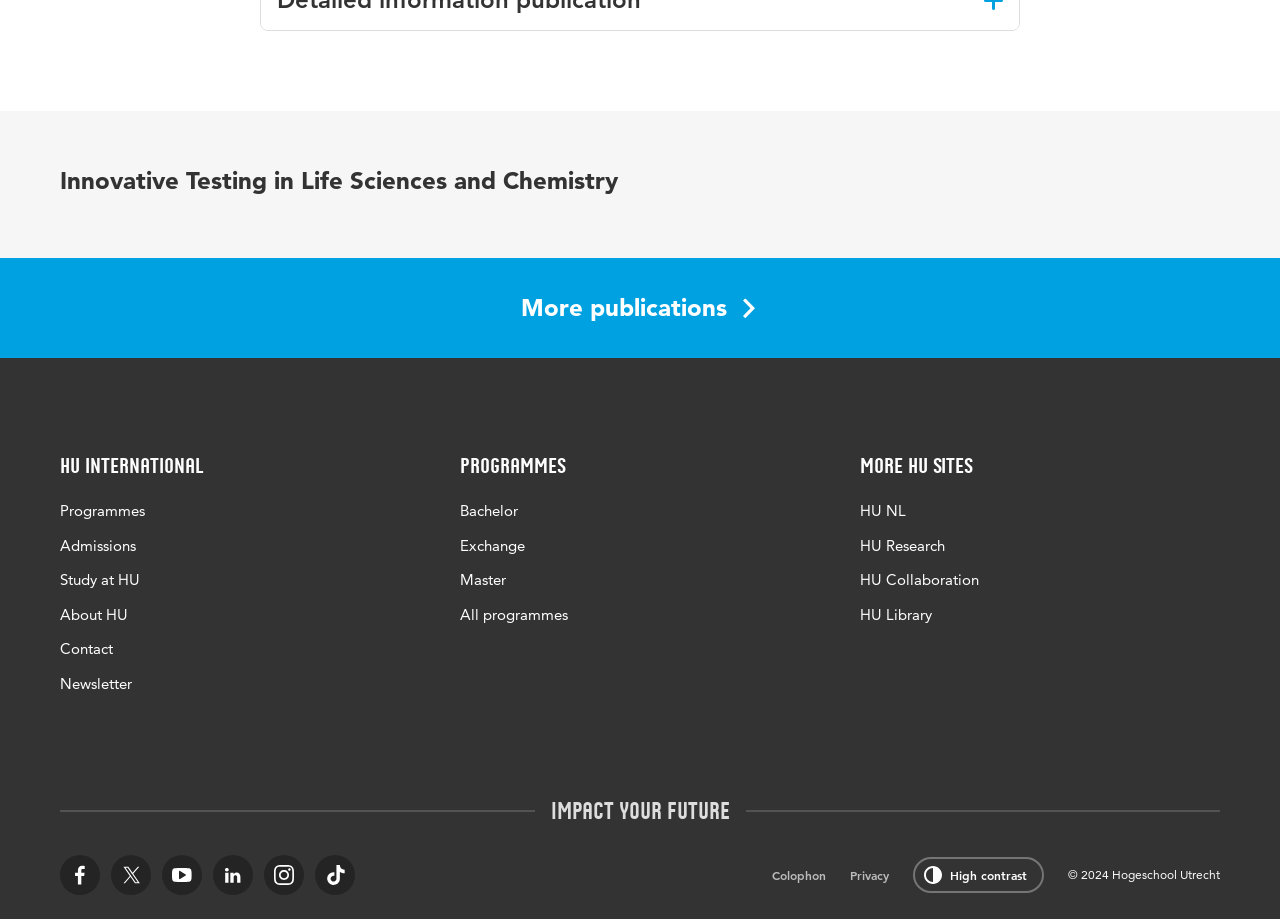How many social media platforms are available to follow?
Utilize the information in the image to give a detailed answer to the question.

The answer can be found by counting the number of links with text starting with 'Follow us on' located at the bottom-left of the webpage, which are Facebook, Twitter, YouTube, LinkedIn, and Instagram.